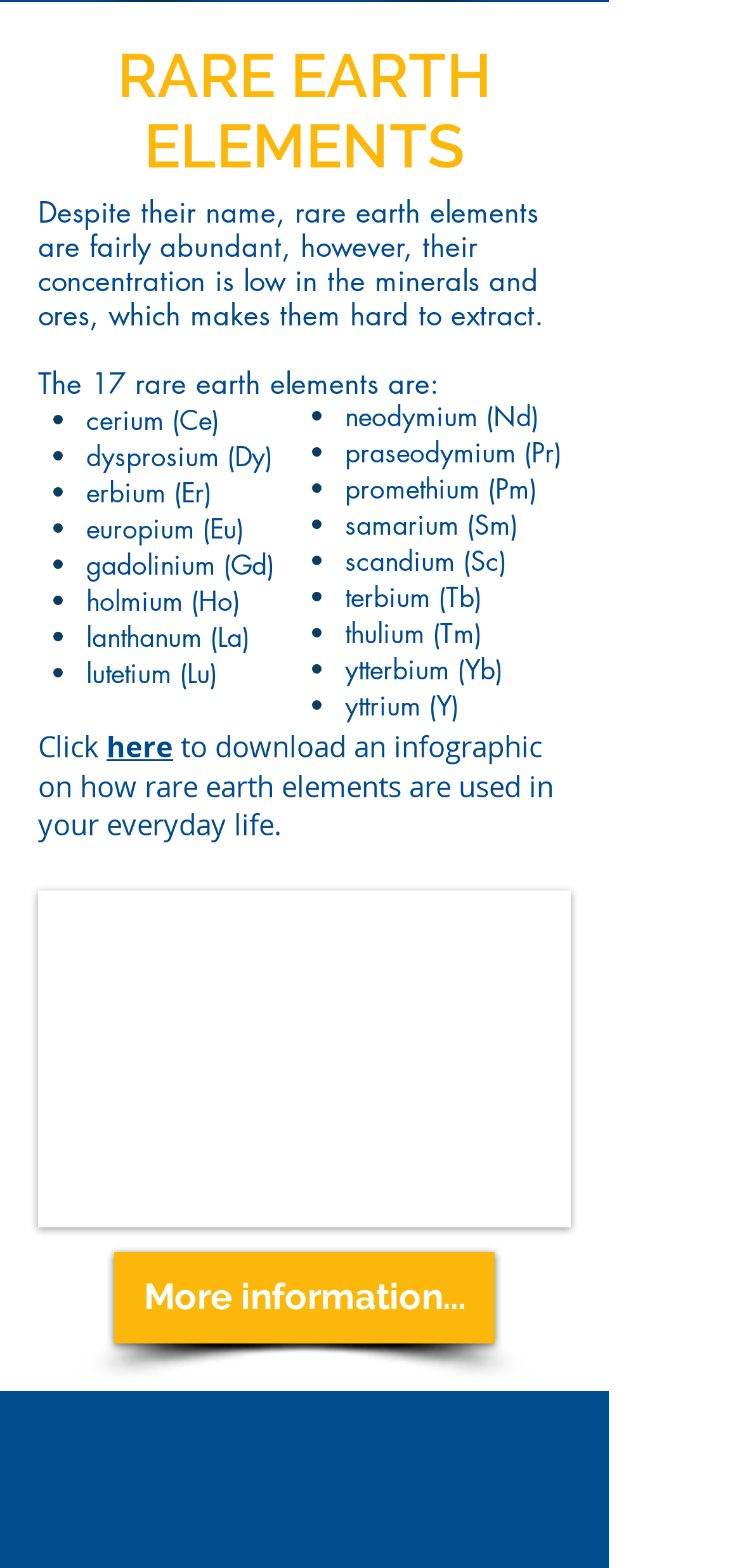What is the name of the organization at the bottom of the webpage?
Please answer the question with as much detail and depth as you can.

The name of the organization at the bottom of the webpage is 'ALASKA MINERS ASSOCIATION', which is indicated by the copyright information '© 2023 ALASKA MINERS ASSOCIATION. ALL RIGHTS RESERVED'.